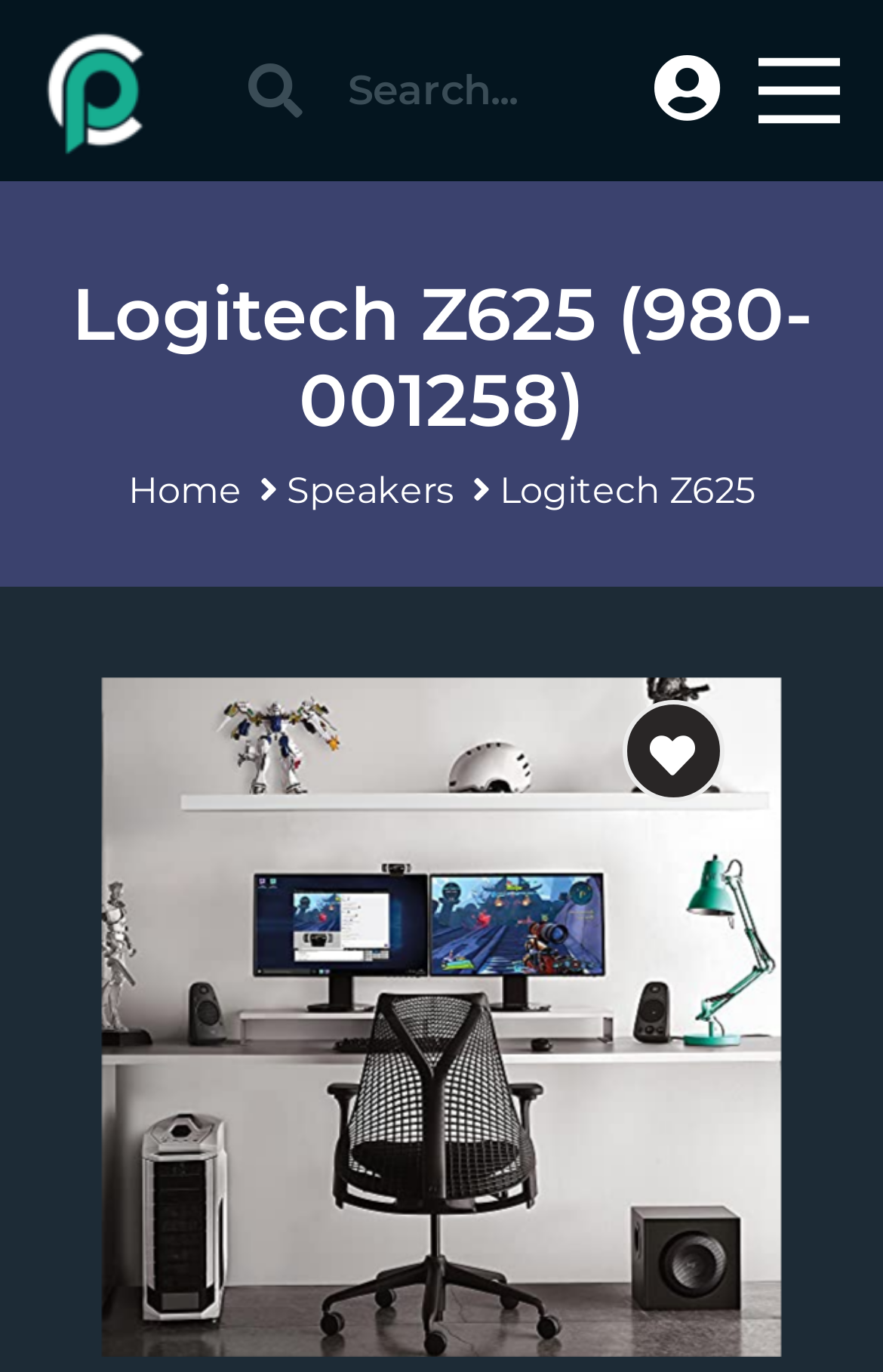Are there any social media links?
Using the information presented in the image, please offer a detailed response to the question.

There is a social media link represented by an icon ''. It is located below the product information section and is likely a link to a social media platform.